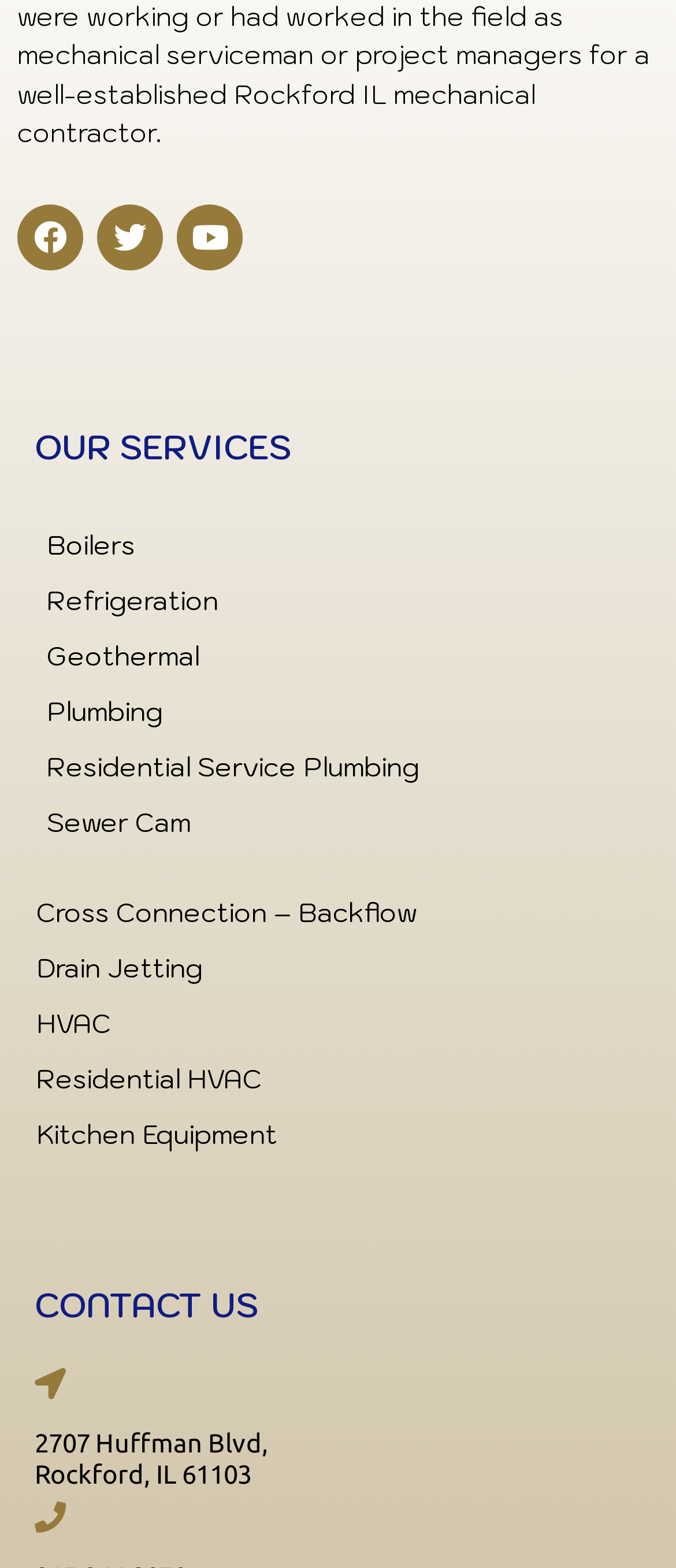What is the last service listed under 'OUR SERVICES'?
From the image, provide a succinct answer in one word or a short phrase.

Kitchen Equipment